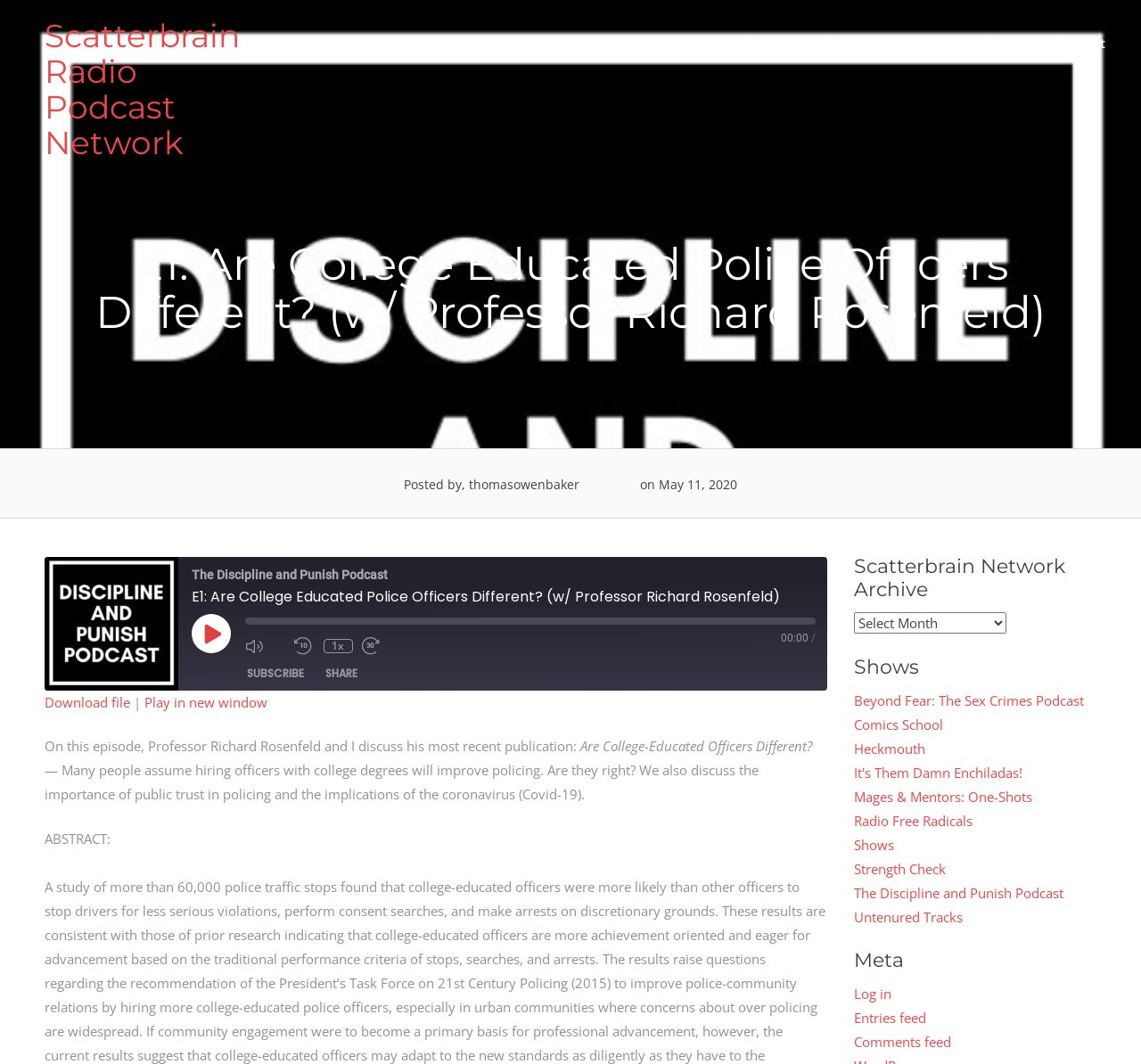Highlight the bounding box coordinates of the element you need to click to perform the following instruction: "Enter your email address."

None